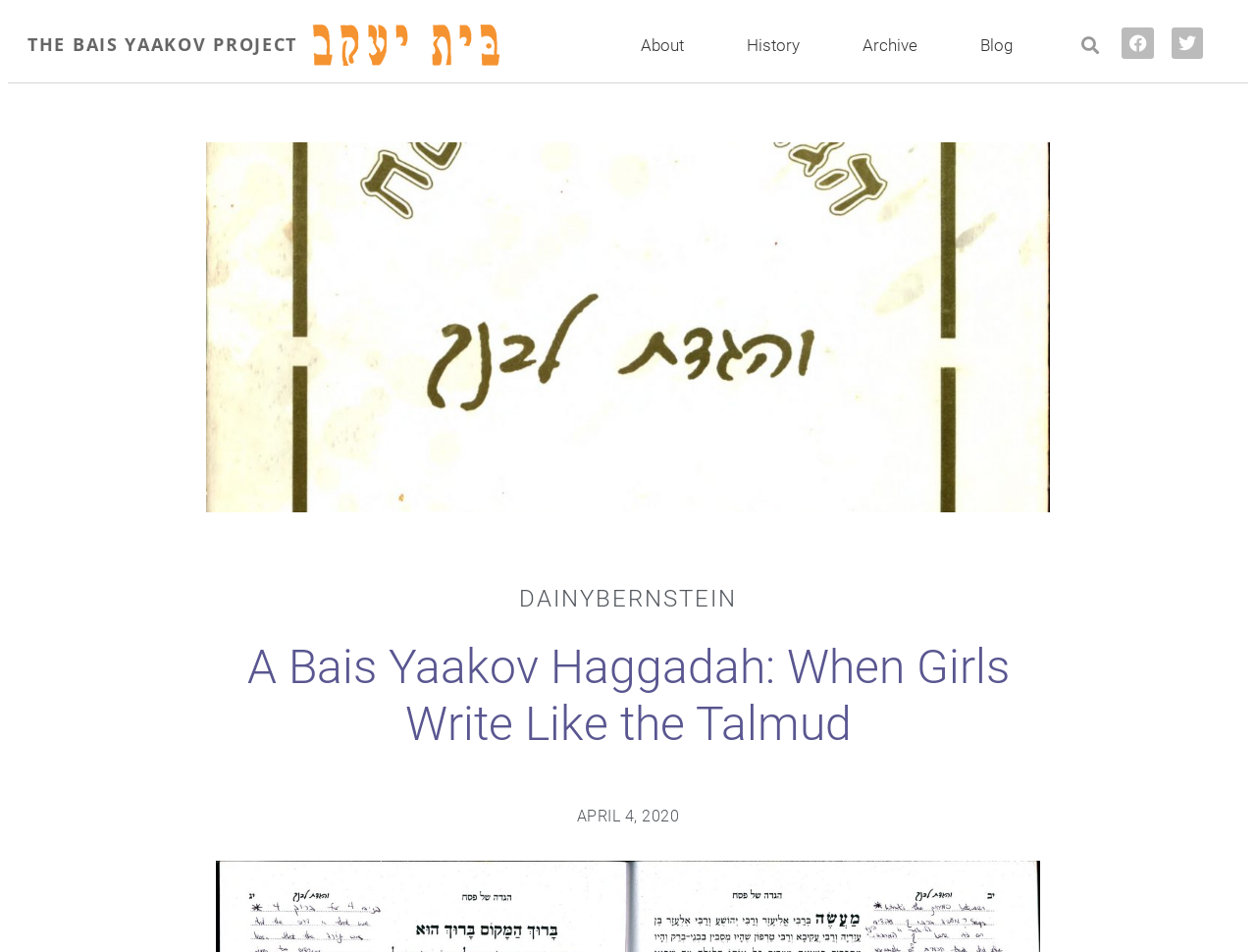Determine the bounding box coordinates of the clickable element necessary to fulfill the instruction: "Search for something". Provide the coordinates as four float numbers within the 0 to 1 range, i.e., [left, top, right, bottom].

[0.855, 0.03, 0.881, 0.065]